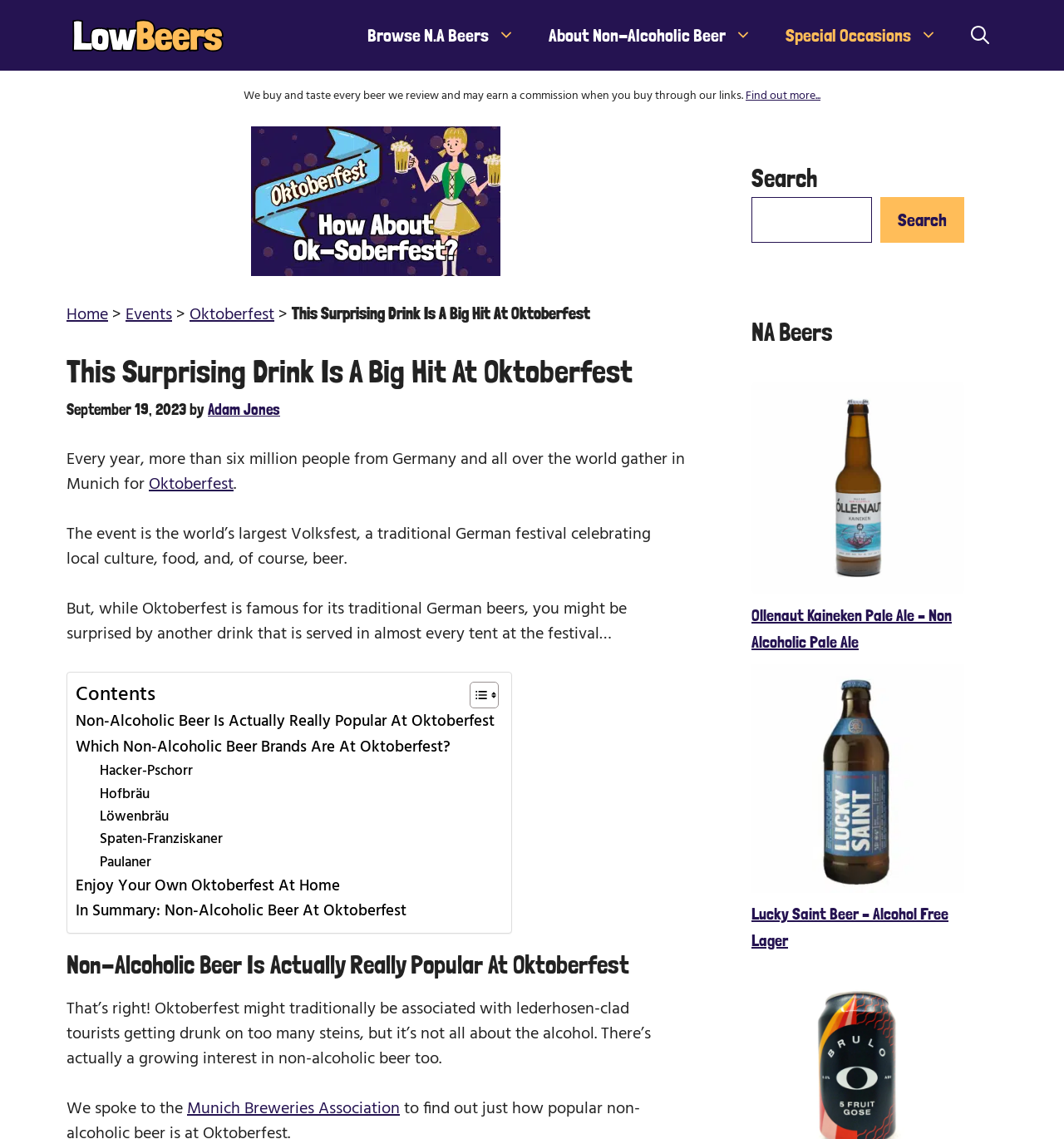Explain the contents of the webpage comprehensively.

This webpage is about Oktoberfest, a traditional German festival, and its surprising connection to non-alcoholic beer. At the top, there is a banner with the site's name "Low Beers" and a navigation menu with links to browse non-alcoholic beers, learn about non-alcoholic beer, and explore special occasions. Below the navigation menu, there is a section with a disclaimer about the site's review process and a link to learn more.

The main content area is divided into two columns. The left column has a heading "This Surprising Drink Is A Big Hit At Oktoberfest" and a brief introduction to Oktoberfest, mentioning that it's famous for its traditional German beers, but there's another drink that's popular in almost every tent at the festival. The text continues to explain that Oktoberfest is a celebration of local culture, food, and beer, but non-alcoholic beer is also gaining popularity.

Below the introduction, there is a table of contents with links to different sections of the article, including "Non-Alcoholic Beer Is Actually Really Popular At Oktoberfest", "Which Non-Alcoholic Beer Brands Are At Oktoberfest?", and "Enjoy Your Own Oktoberfest At Home".

The right column has a section with a heading "Non-Alcoholic Beer Is Actually Really Popular At Oktoberfest" and a paragraph explaining that there's a growing interest in non-alcoholic beer at Oktoberfest. The text continues to discuss the popularity of non-alcoholic beer, citing the Munich Breweries Association.

Further down, there is a search bar and a section with a heading "NA Beers" that lists several non-alcoholic beer brands, including Ollenaut Kaineken Pale Ale and Lucky Saint Beer, with images and links to learn more.

Throughout the page, there are several images, including a cartoon graphic of non-alcoholic beer at Oktoberfest, and a few icons and buttons for navigation and search.